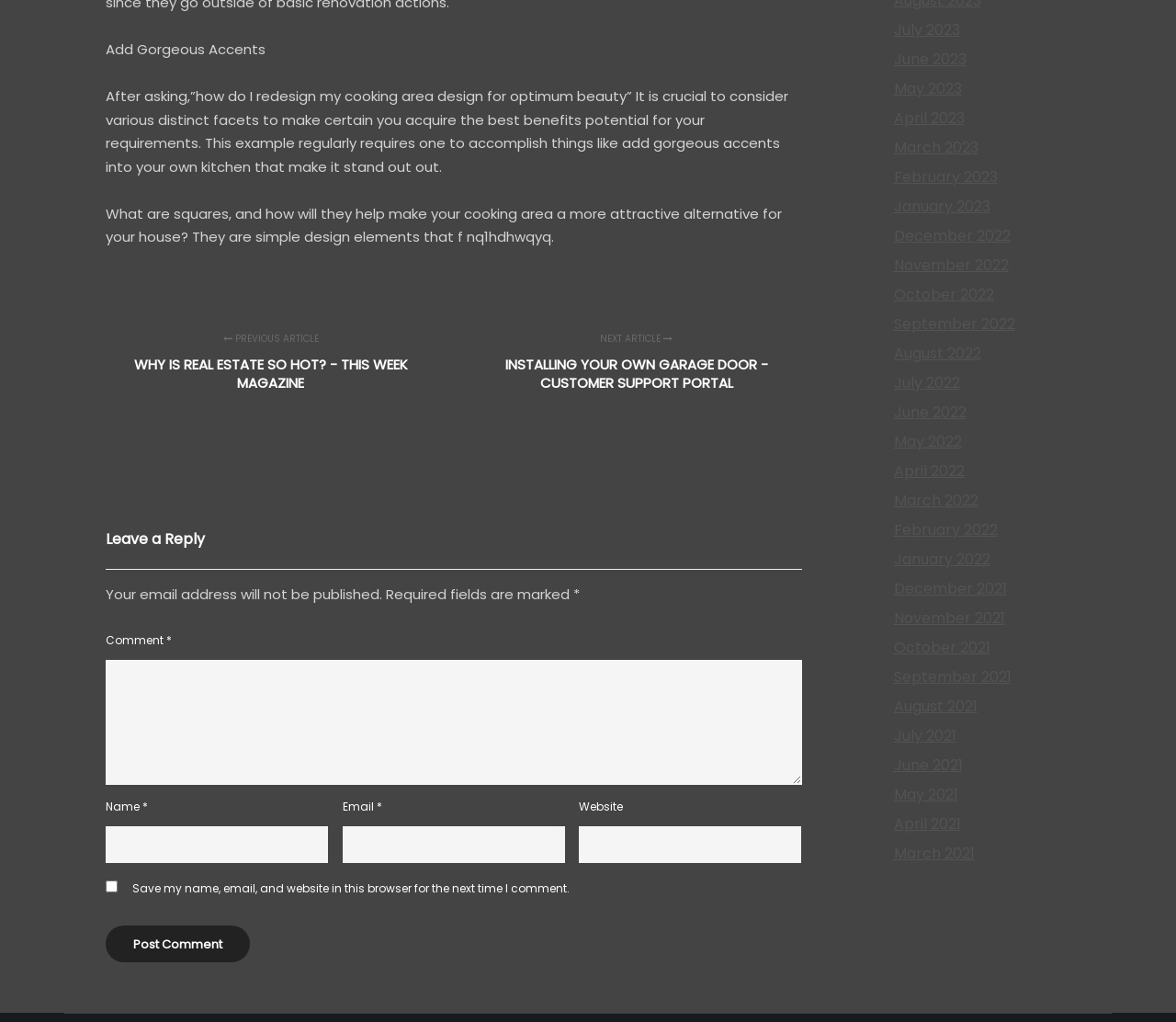Please answer the following question using a single word or phrase: 
What is the purpose of the 'Leave a Reply' section?

To comment on the article